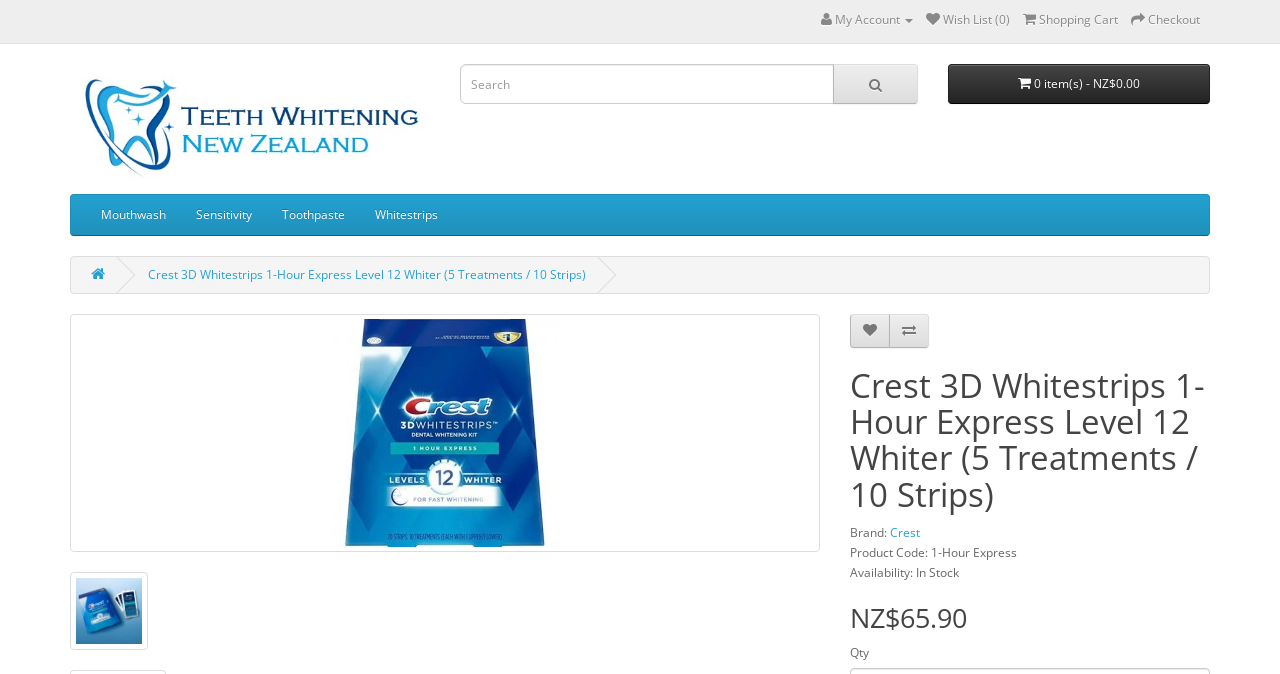Locate the bounding box coordinates of the clickable region necessary to complete the following instruction: "View shopping cart". Provide the coordinates in the format of four float numbers between 0 and 1, i.e., [left, top, right, bottom].

[0.799, 0.016, 0.873, 0.042]